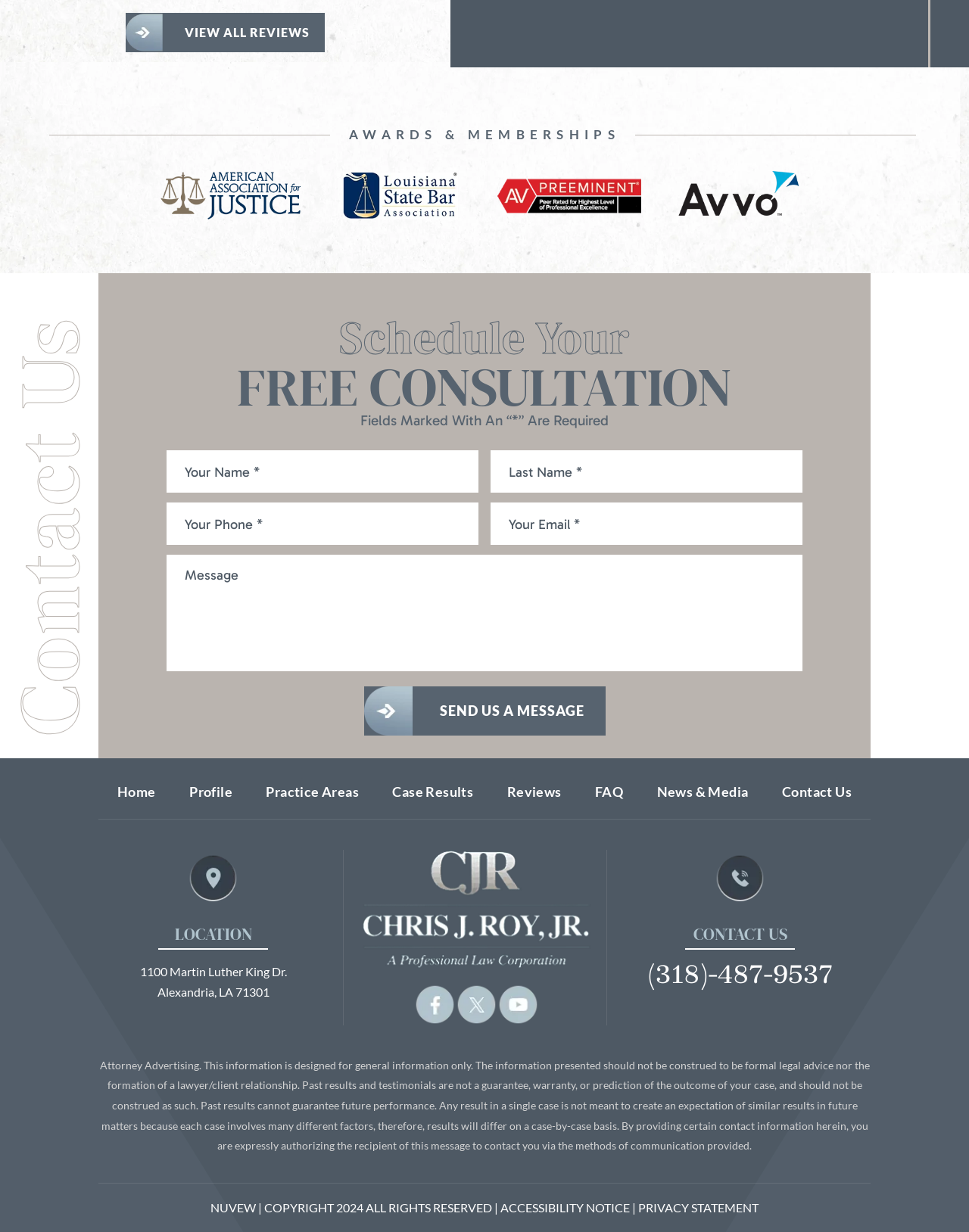Specify the bounding box coordinates of the area to click in order to follow the given instruction: "Contact us."

[0.008, 0.257, 0.095, 0.597]